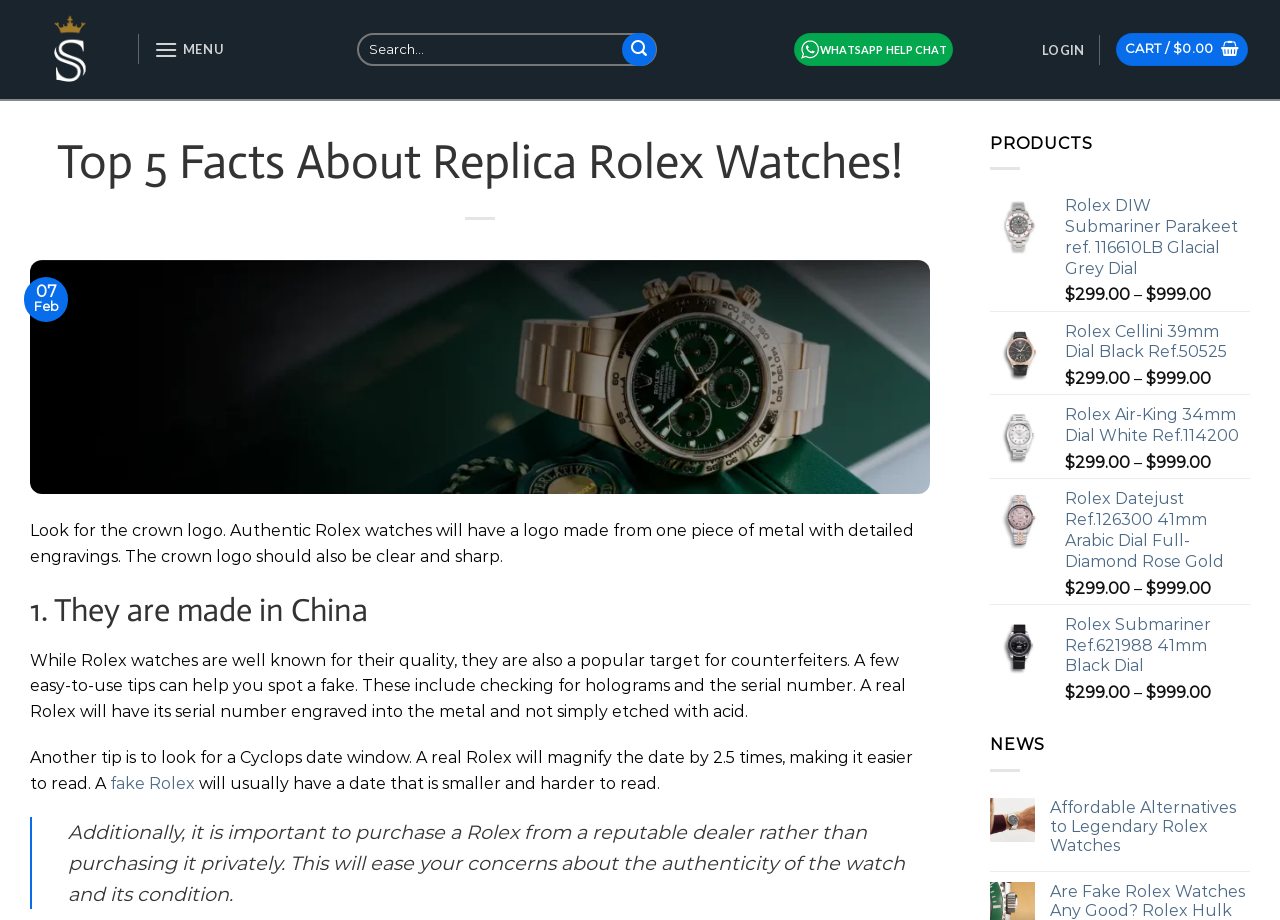Locate the bounding box for the described UI element: "Cart / $0.00". Ensure the coordinates are four float numbers between 0 and 1, formatted as [left, top, right, bottom].

[0.872, 0.036, 0.975, 0.072]